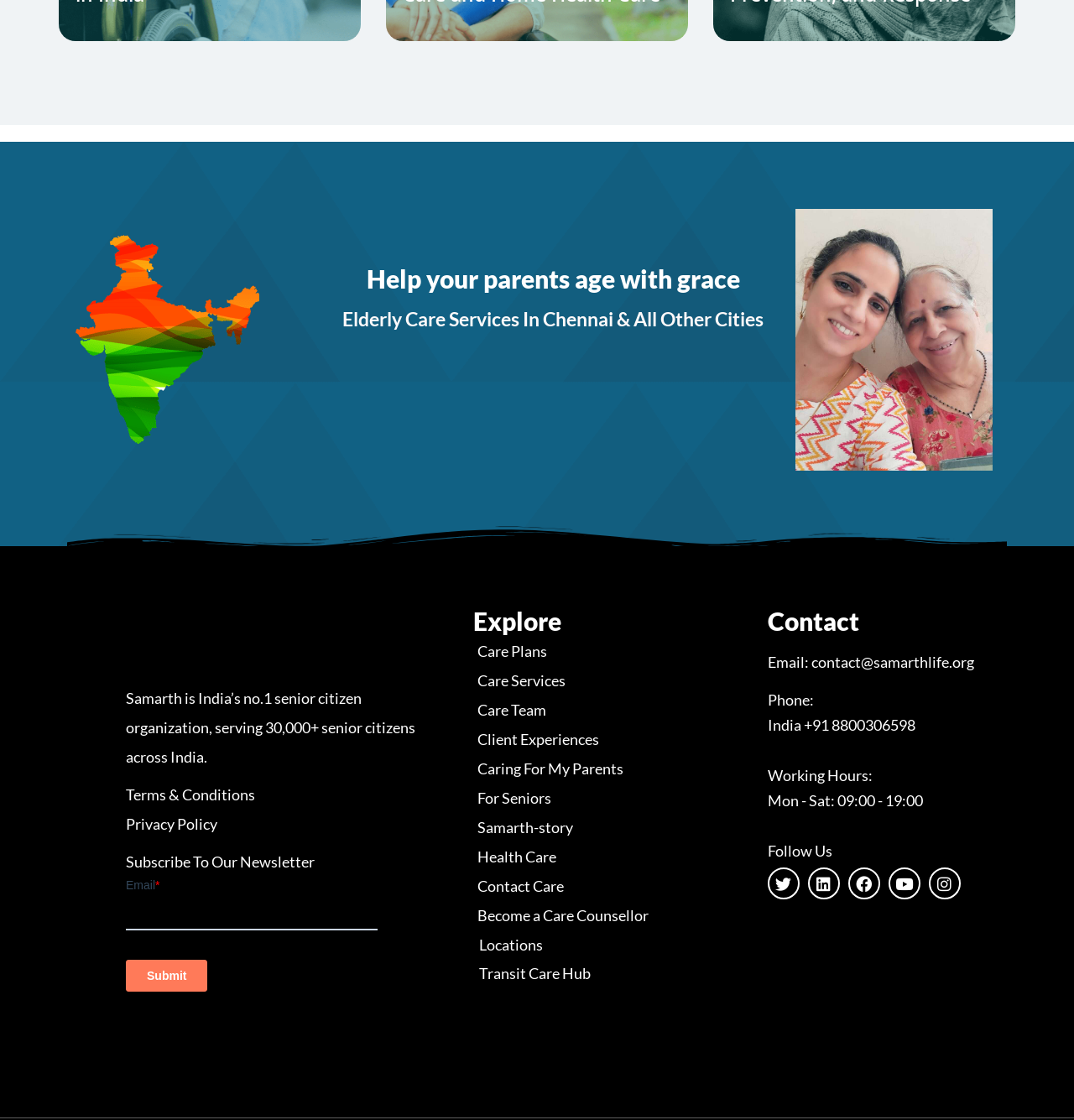What is the name of the senior citizen organization?
From the screenshot, supply a one-word or short-phrase answer.

Samarth